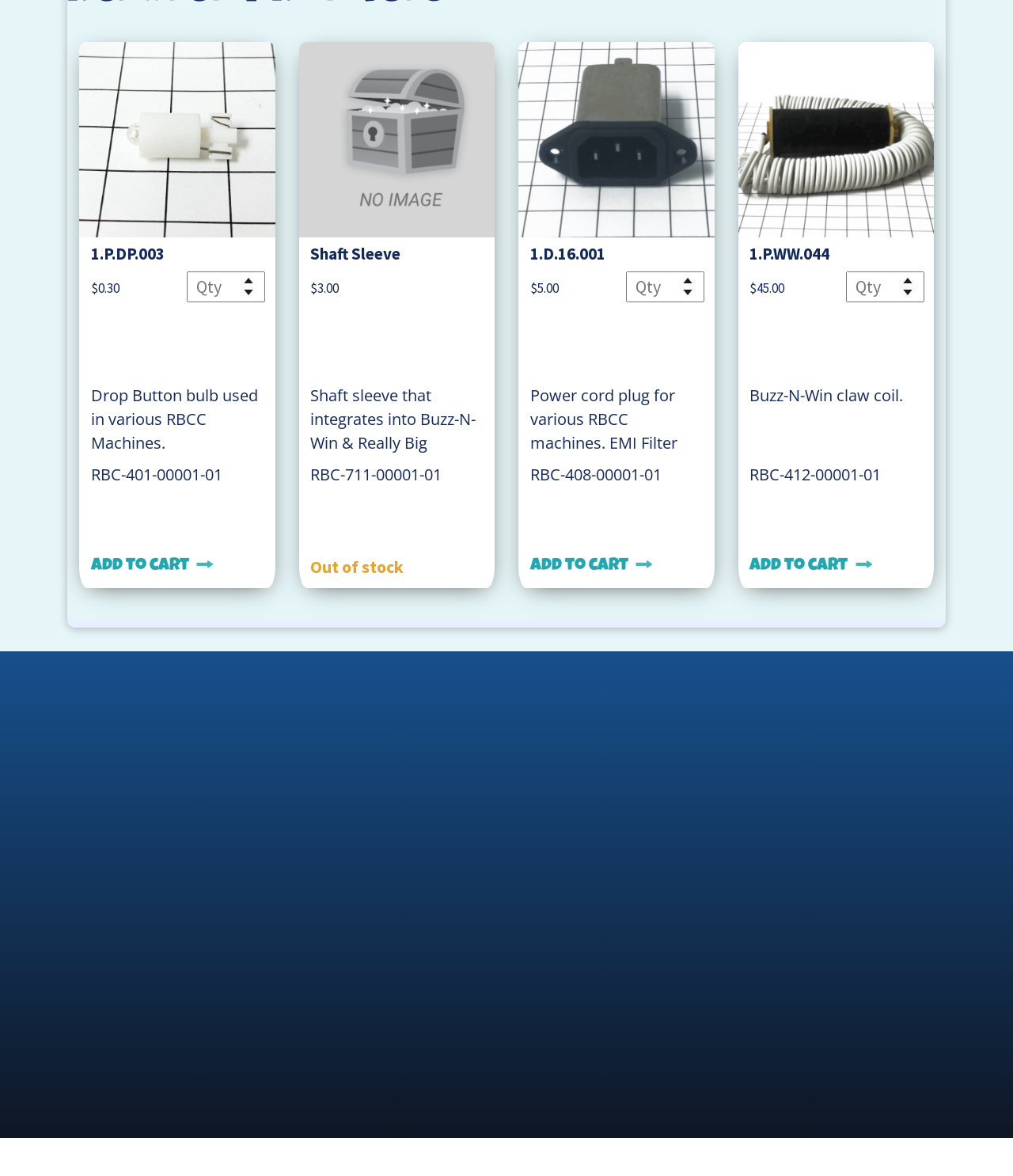Indicate the bounding box coordinates of the clickable region to achieve the following instruction: "Click 'SUBMIT'."

[0.777, 0.62, 0.862, 0.639]